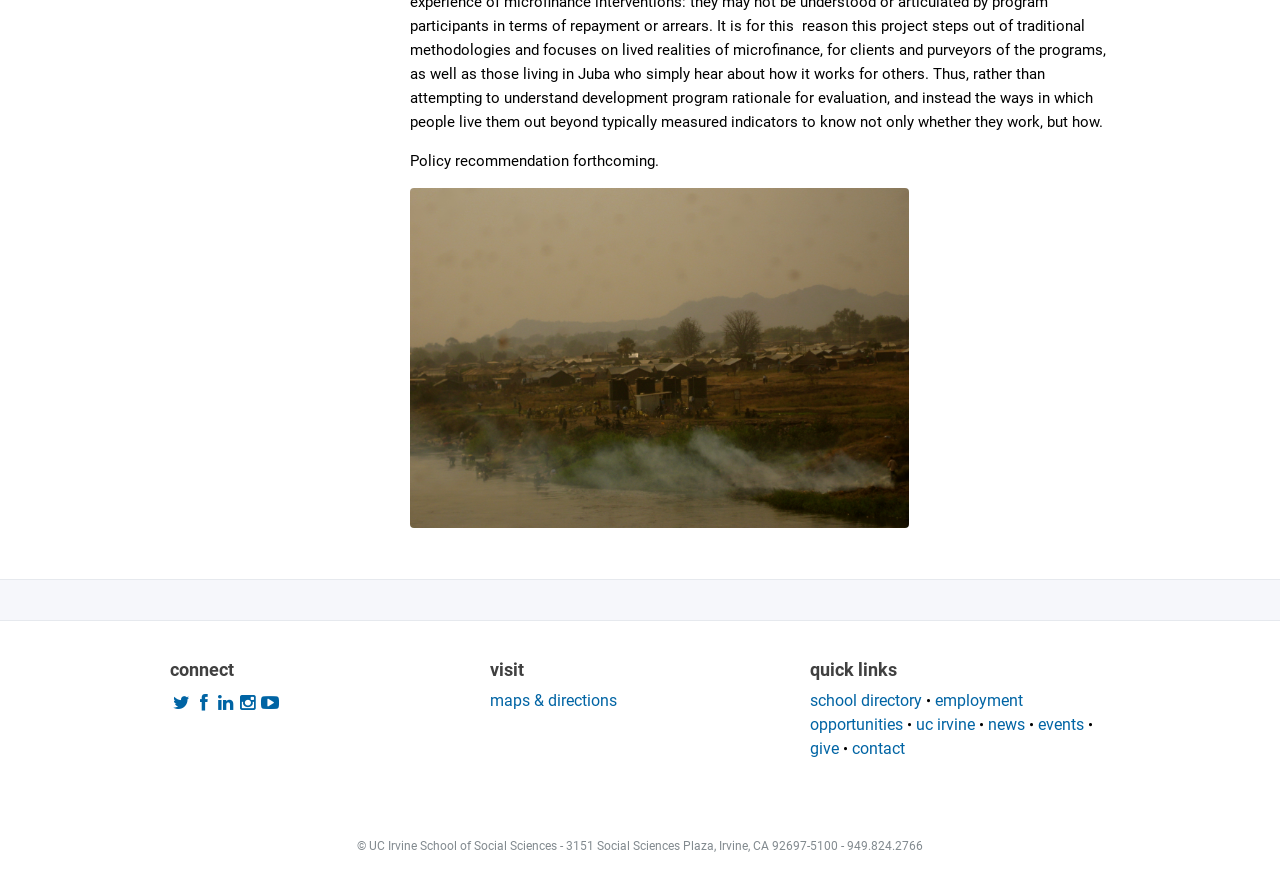What is the address of the School of Social Sciences?
Examine the image and provide an in-depth answer to the question.

The address of the School of Social Sciences is '3151 Social Sciences Plaza, Irvine, CA 92697-5100' which is located at the bottom of the page with a bounding box coordinate of [0.435, 0.956, 0.721, 0.972].